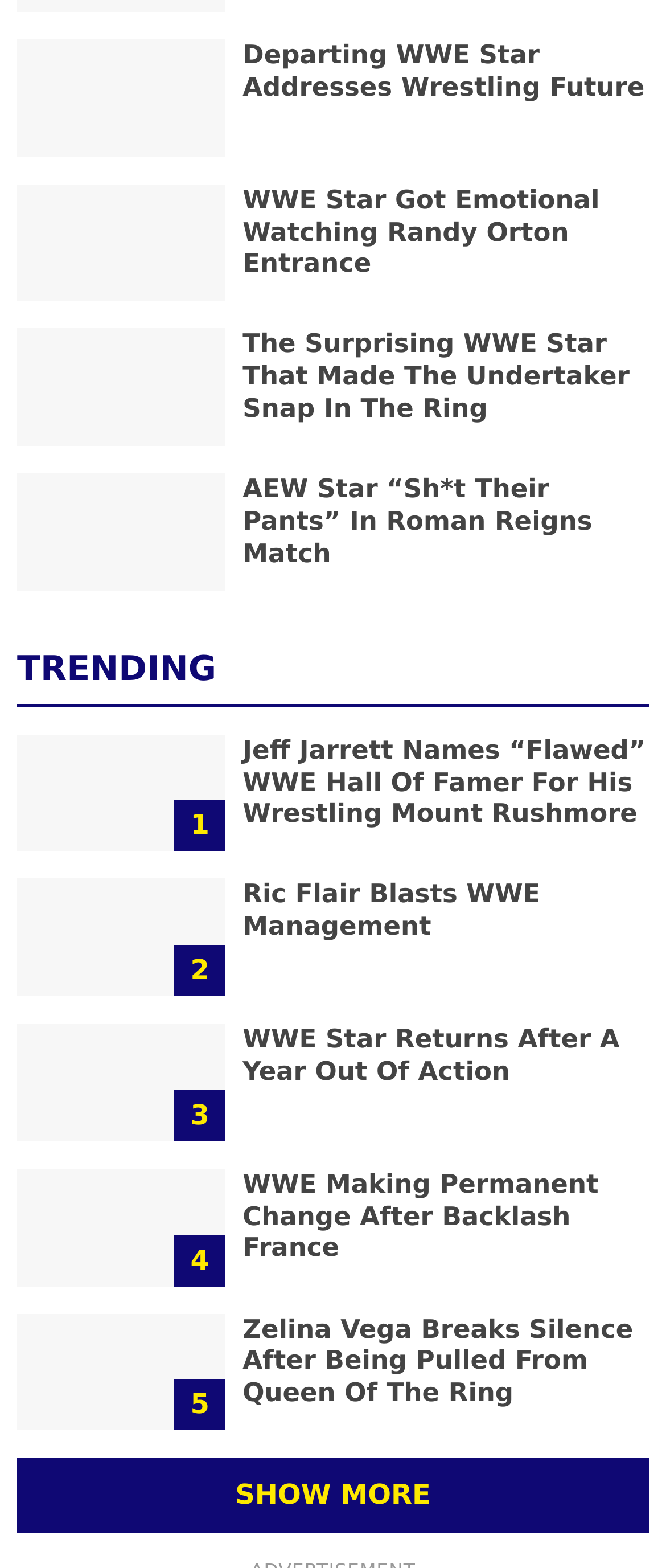Is there a news article about Ric Flair on this page?
Using the information from the image, provide a comprehensive answer to the question.

I scanned the headings on the page and found one that mentions Ric Flair, which is 'Ric Flair Blasts WWE Management'. This suggests that there is a news article about Ric Flair on this page.